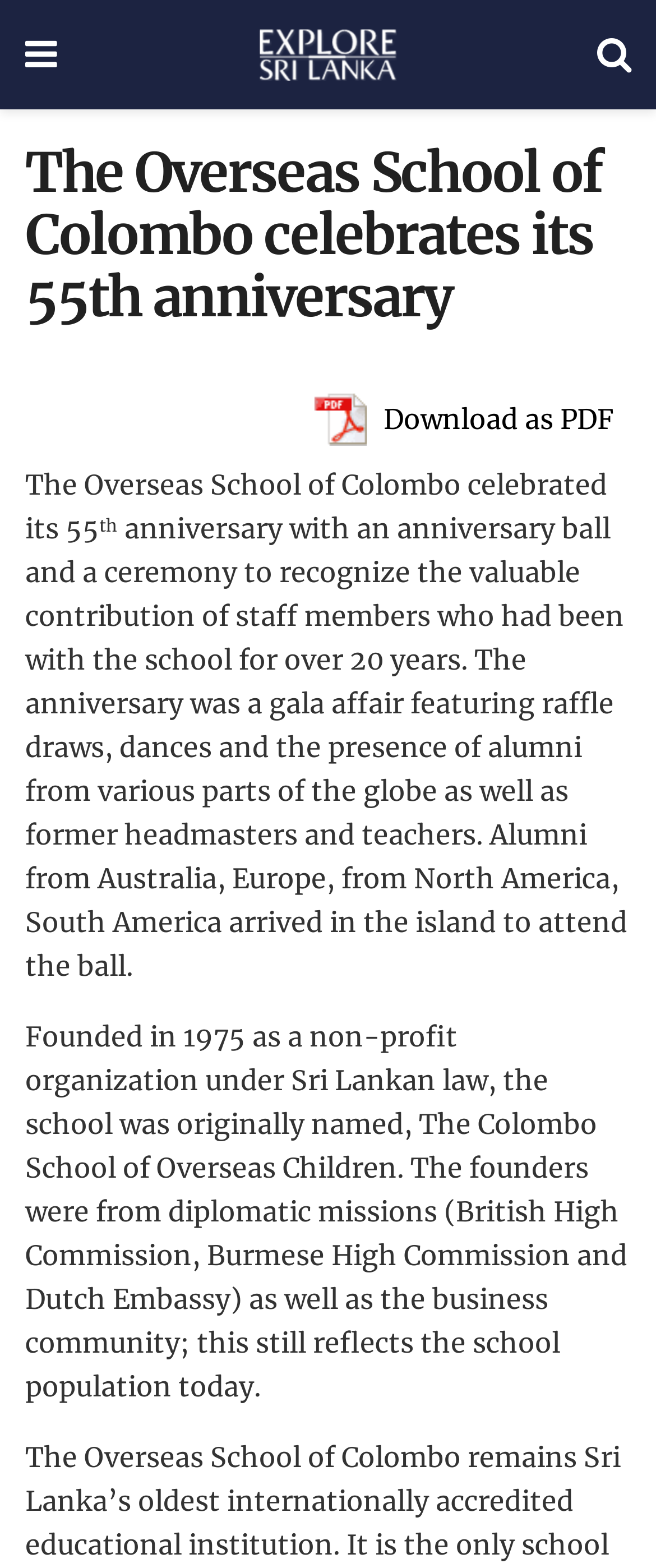How many years have some staff members been with the school?
Answer the question in as much detail as possible.

The answer can be found in the paragraph that describes the anniversary celebration. It states that the ceremony recognized the valuable contribution of staff members who had been with the school 'for over 20 years'.